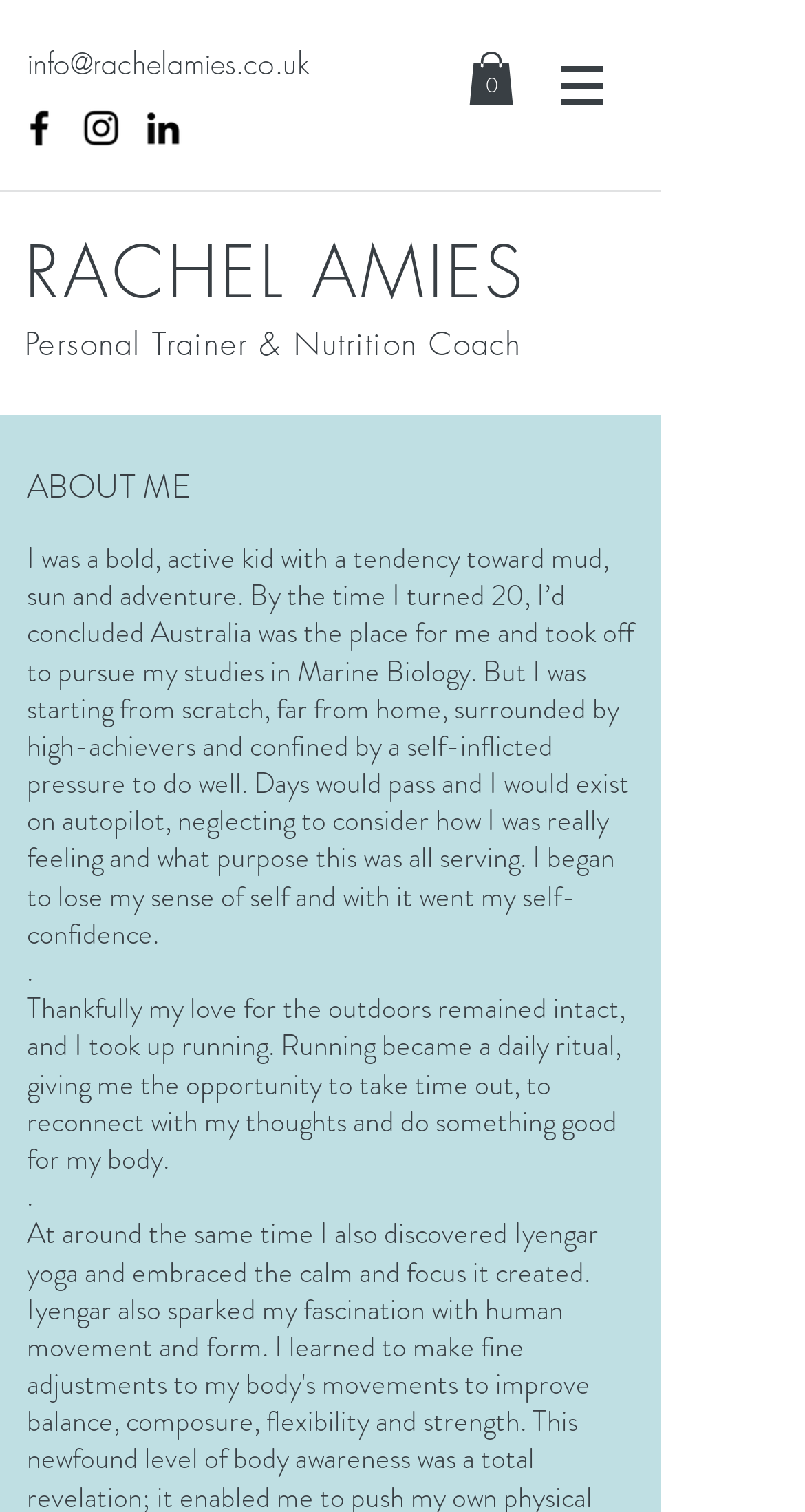Determine the bounding box of the UI element mentioned here: "aria-label="linkedin"". The coordinates must be in the format [left, top, right, bottom] with values ranging from 0 to 1.

[0.174, 0.07, 0.231, 0.1]